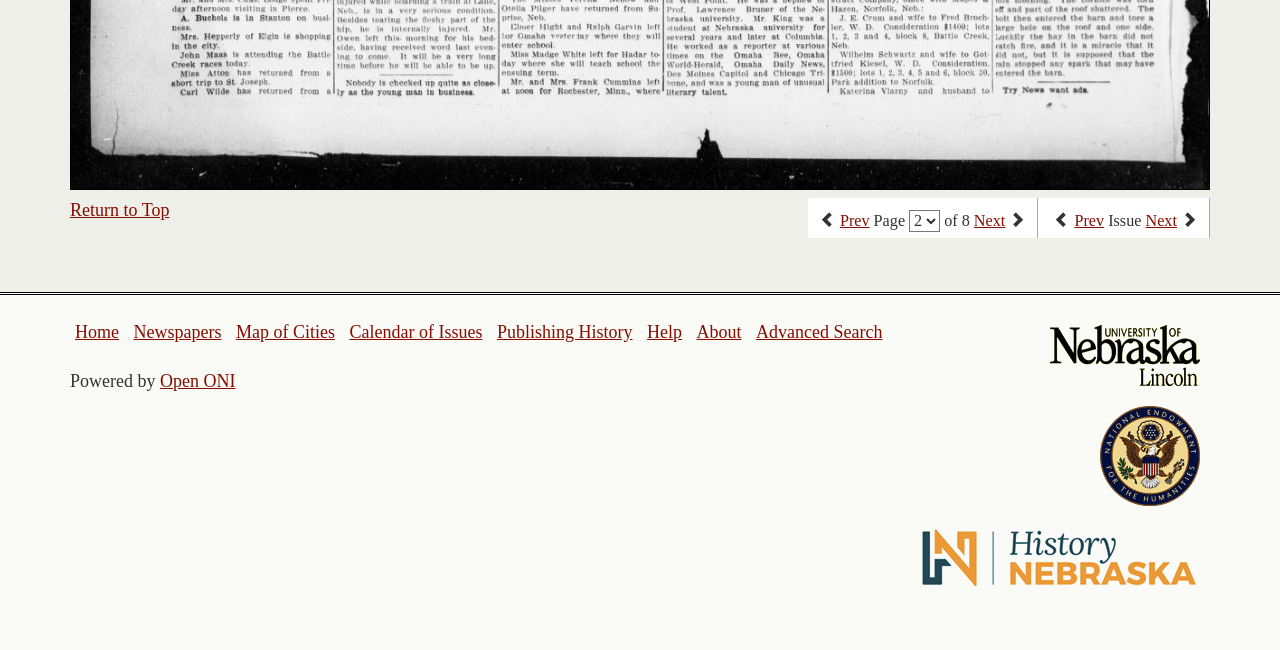Bounding box coordinates are to be given in the format (top-left x, top-left y, bottom-right x, bottom-right y). All values must be floating point numbers between 0 and 1. Provide the bounding box coordinate for the UI element described as: Prev

[0.656, 0.326, 0.679, 0.353]